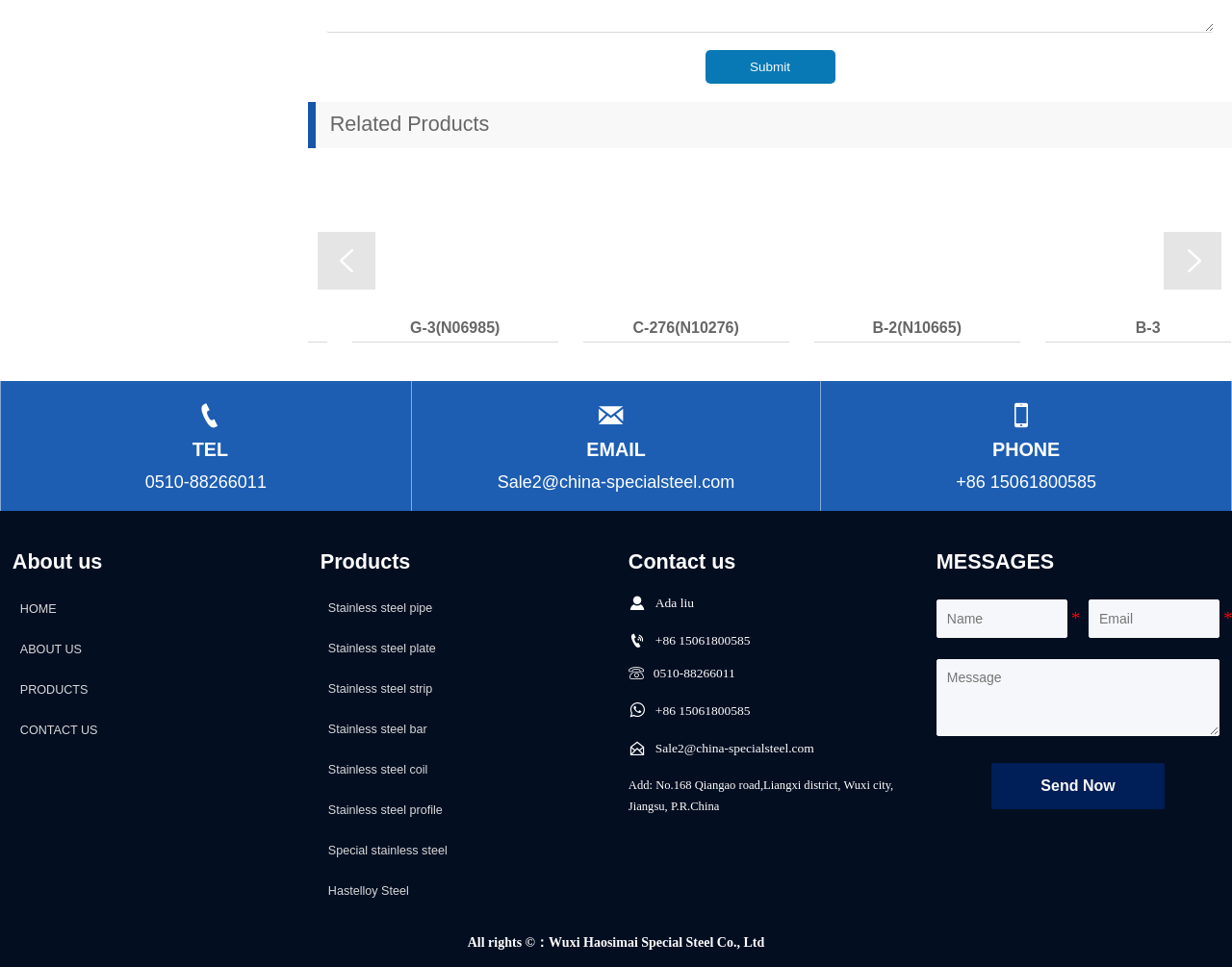Find the bounding box coordinates of the clickable region needed to perform the following instruction: "Click the 'Submit' button". The coordinates should be provided as four float numbers between 0 and 1, i.e., [left, top, right, bottom].

[0.609, 0.061, 0.641, 0.076]